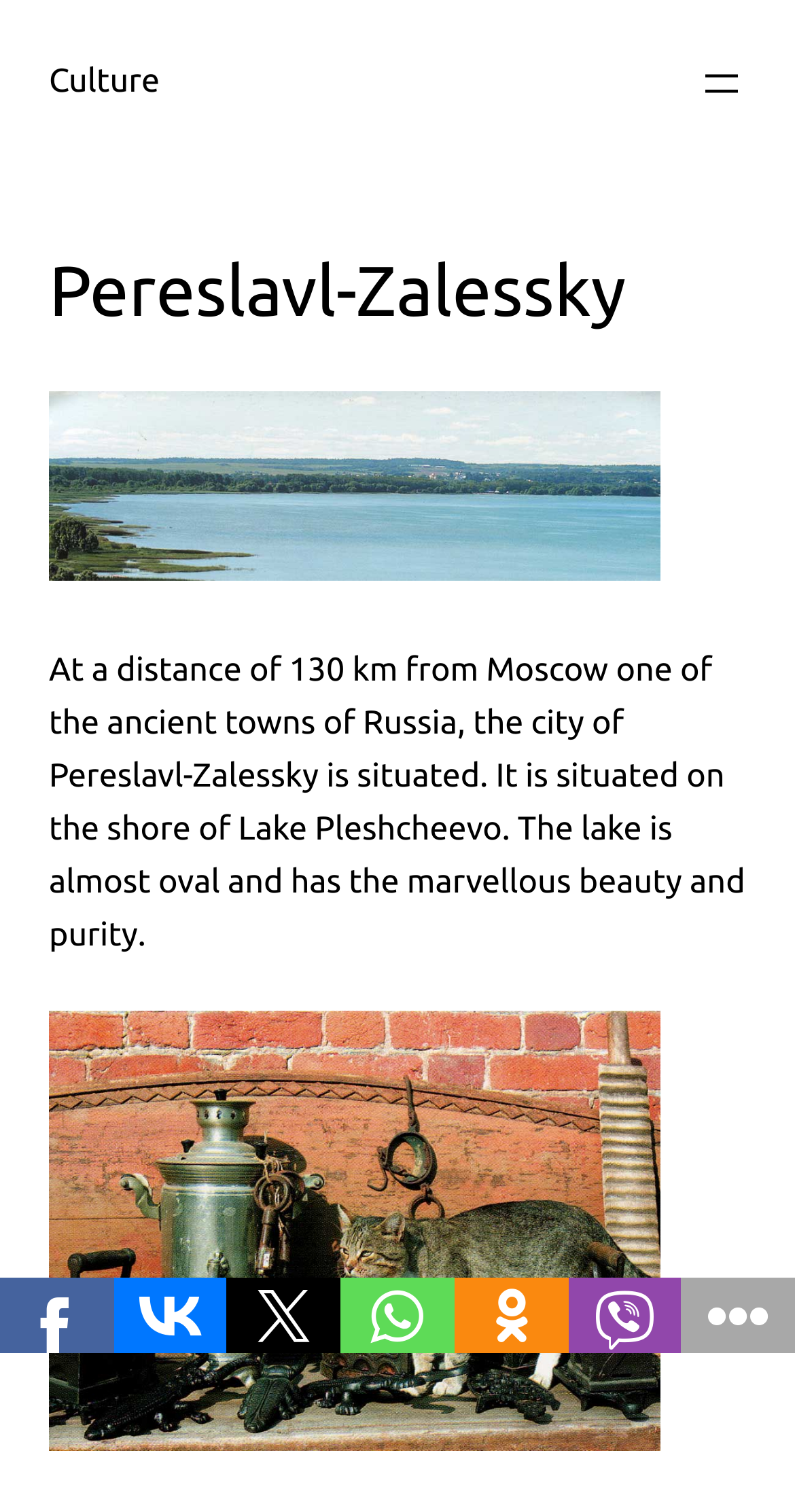Bounding box coordinates are specified in the format (top-left x, top-left y, bottom-right x, bottom-right y). All values are floating point numbers bounded between 0 and 1. Please provide the bounding box coordinate of the region this sentence describes: alt="Pereslavl-Zalessky" title="The Nature Of Pereyaslavl-Zalessky."

[0.062, 0.365, 0.831, 0.389]